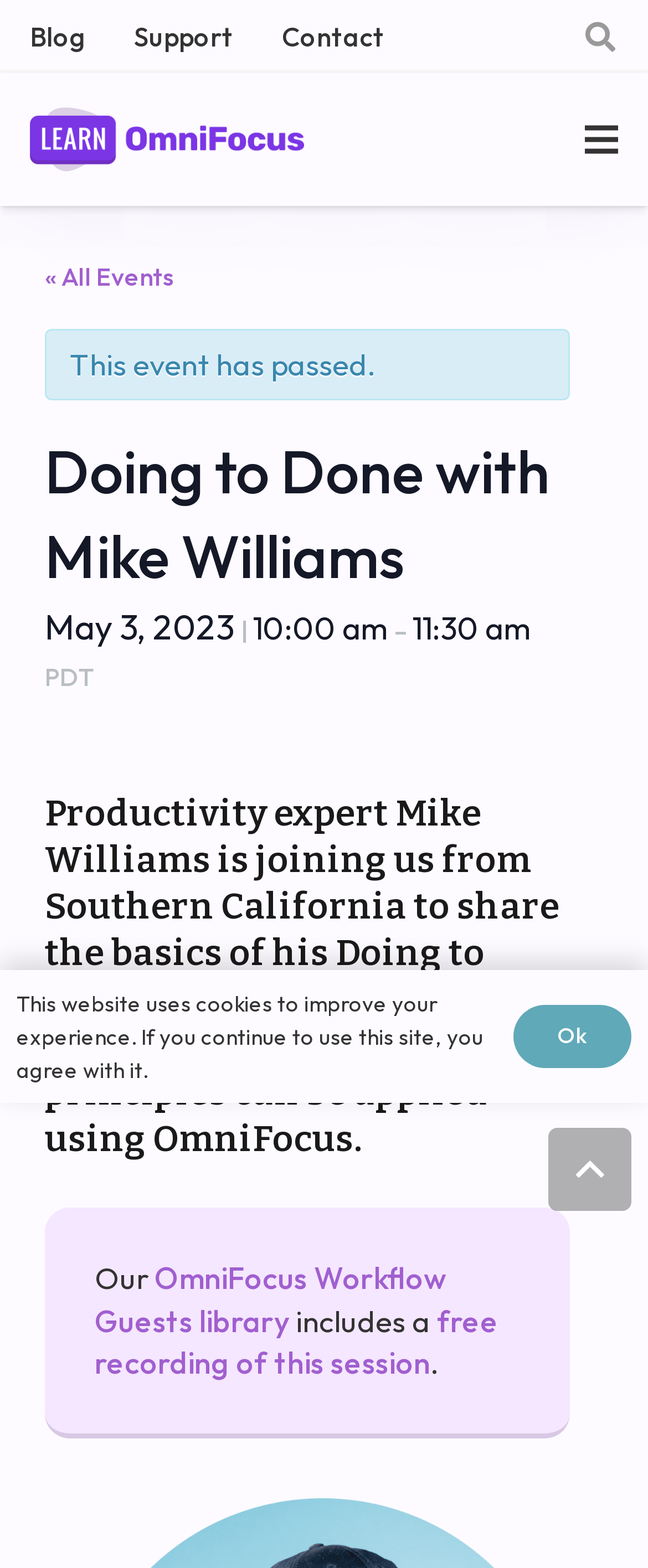Identify the bounding box coordinates for the UI element that matches this description: "« All Events".

[0.069, 0.166, 0.269, 0.186]